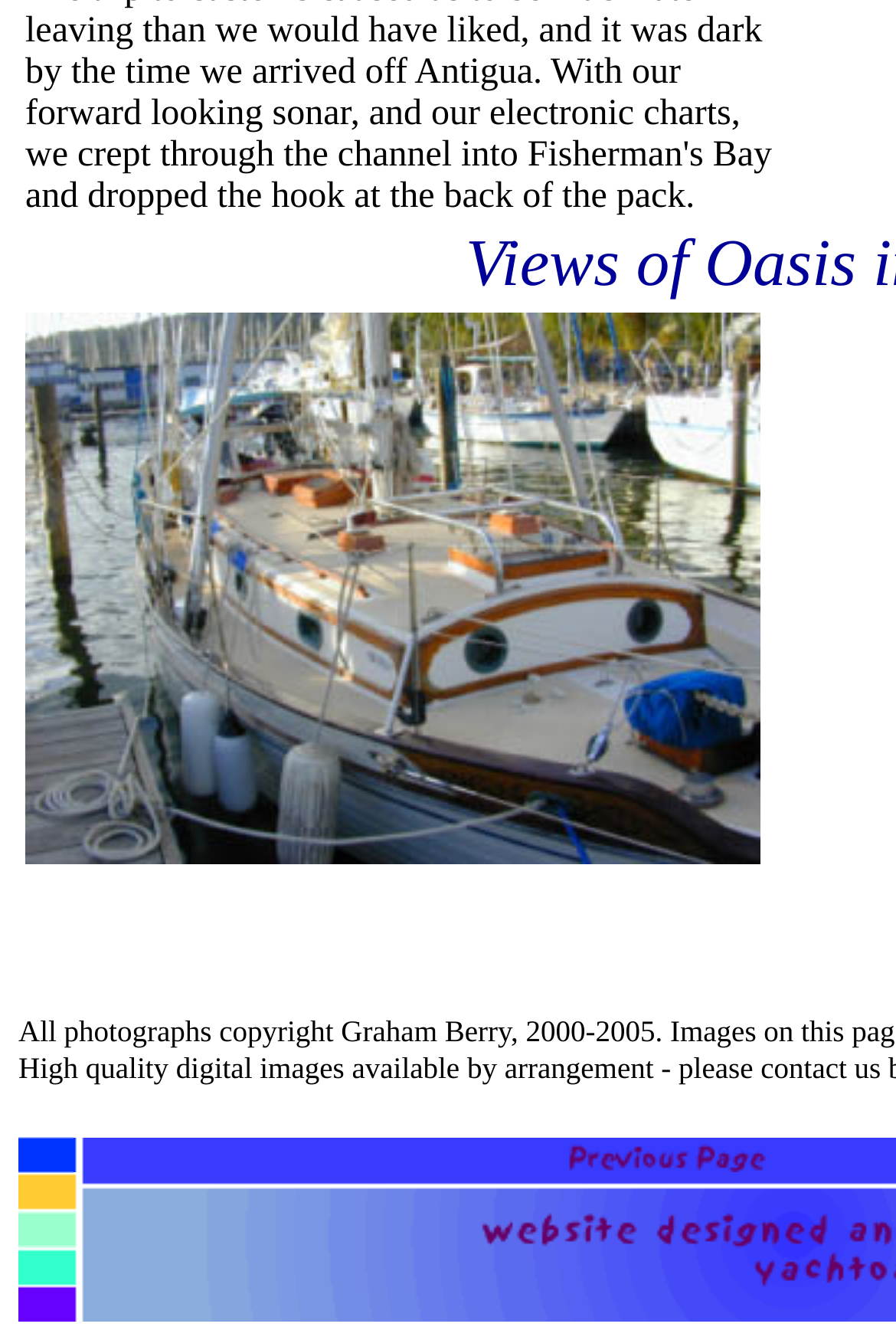Is the top-left grid cell empty? Refer to the image and provide a one-word or short phrase answer.

No